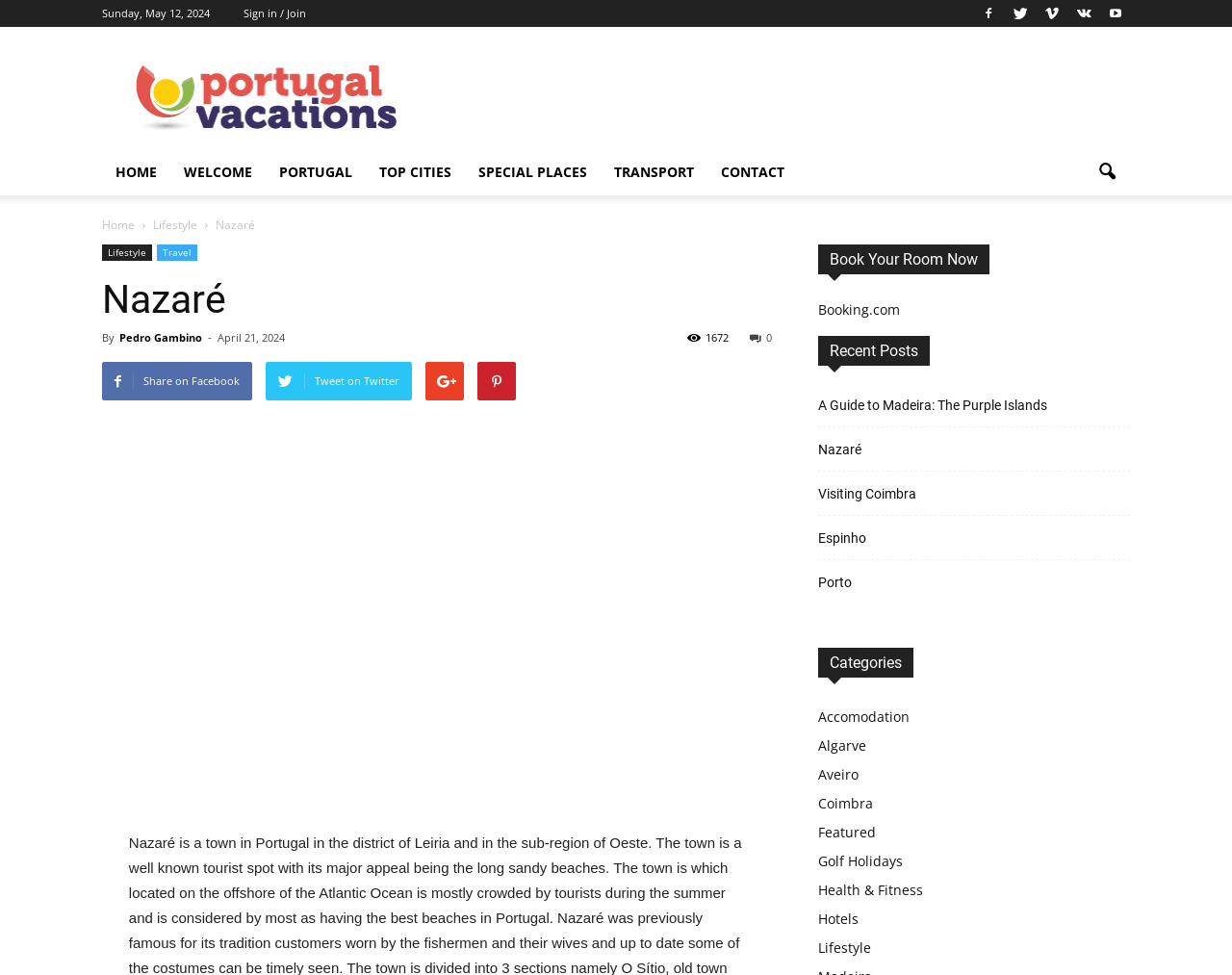Provide the bounding box coordinates of the HTML element this sentence describes: "Coimbra".

[0.664, 0.814, 0.709, 0.833]